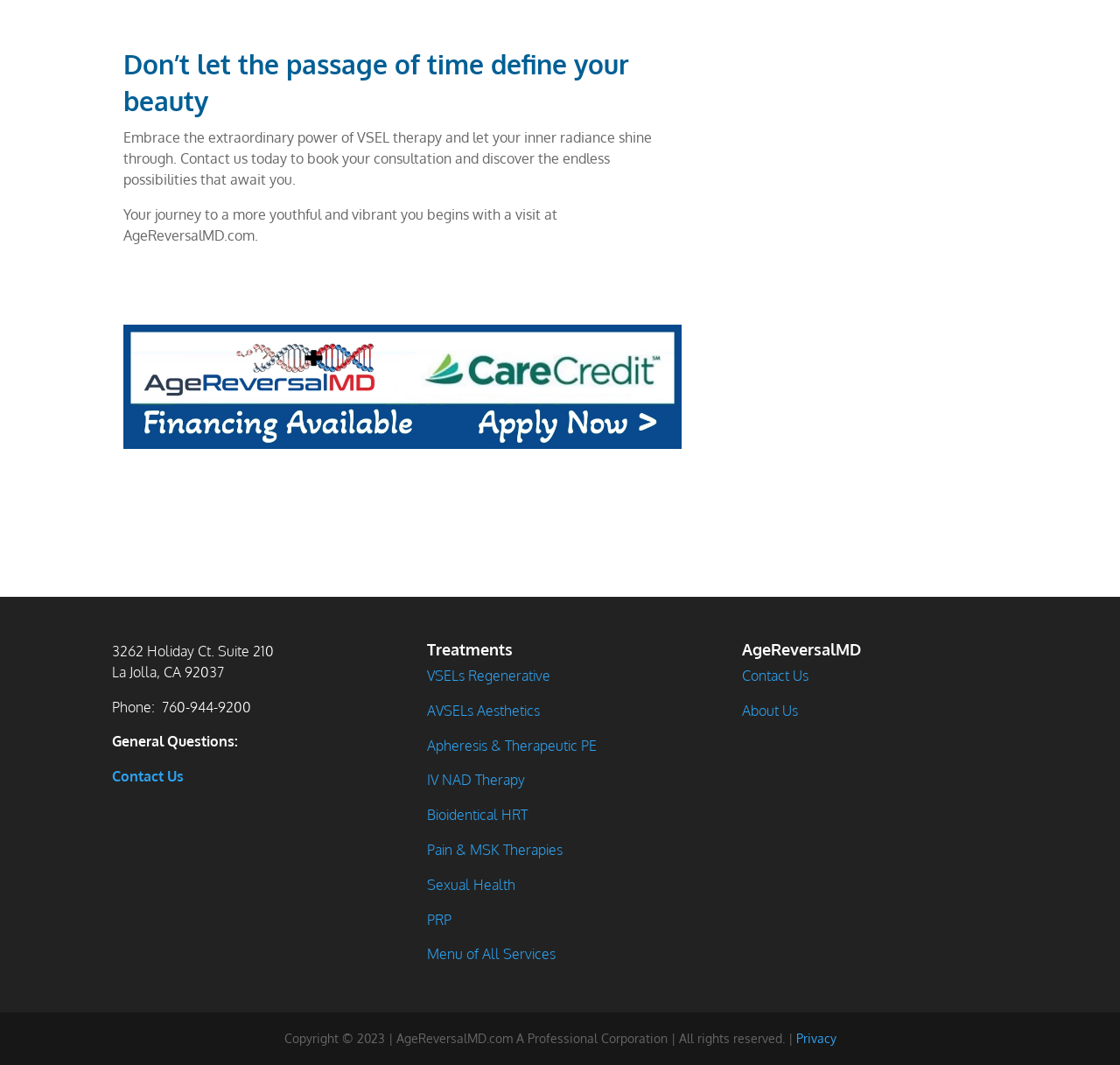Can you find the bounding box coordinates of the area I should click to execute the following instruction: "Visit the 'AgeReversalMD' page"?

[0.663, 0.602, 0.9, 0.625]